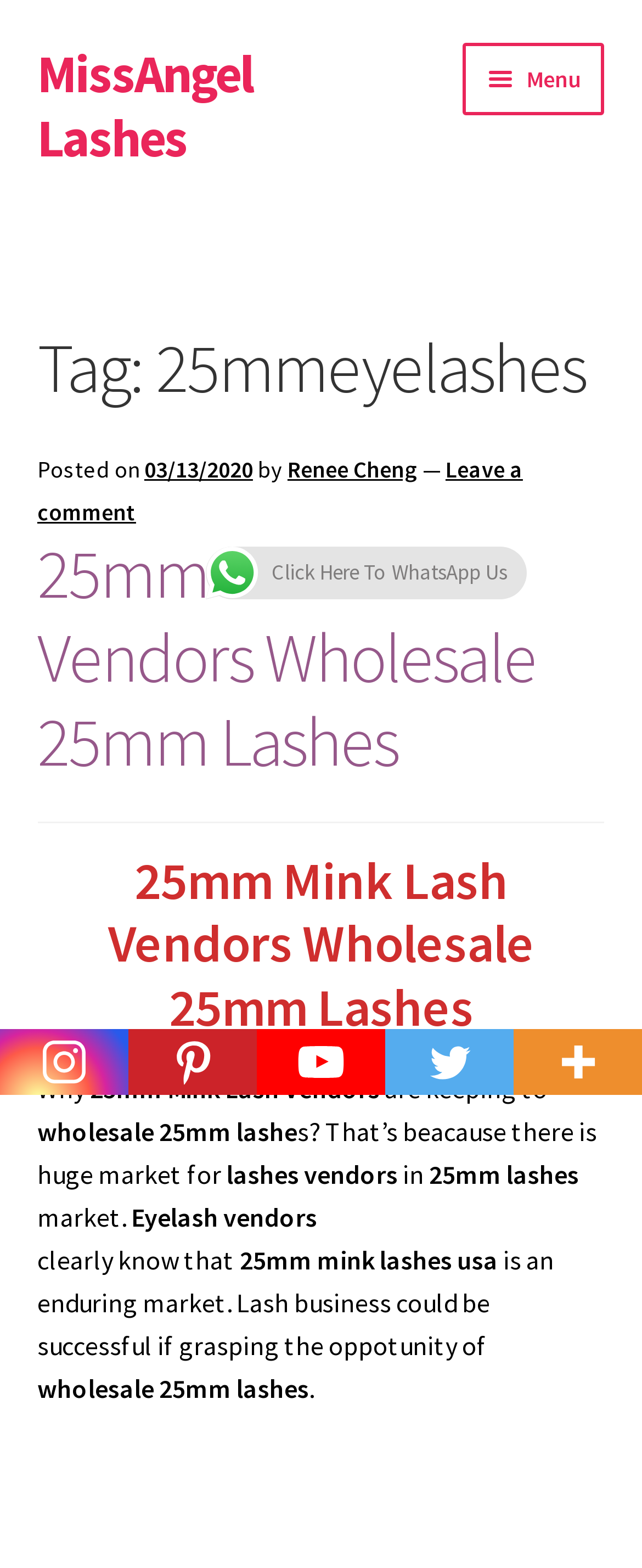Pinpoint the bounding box coordinates of the clickable area needed to execute the instruction: "Click on the 'About MissAngel Lashes' link". The coordinates should be specified as four float numbers between 0 and 1, i.e., [left, top, right, bottom].

[0.058, 0.109, 0.942, 0.165]